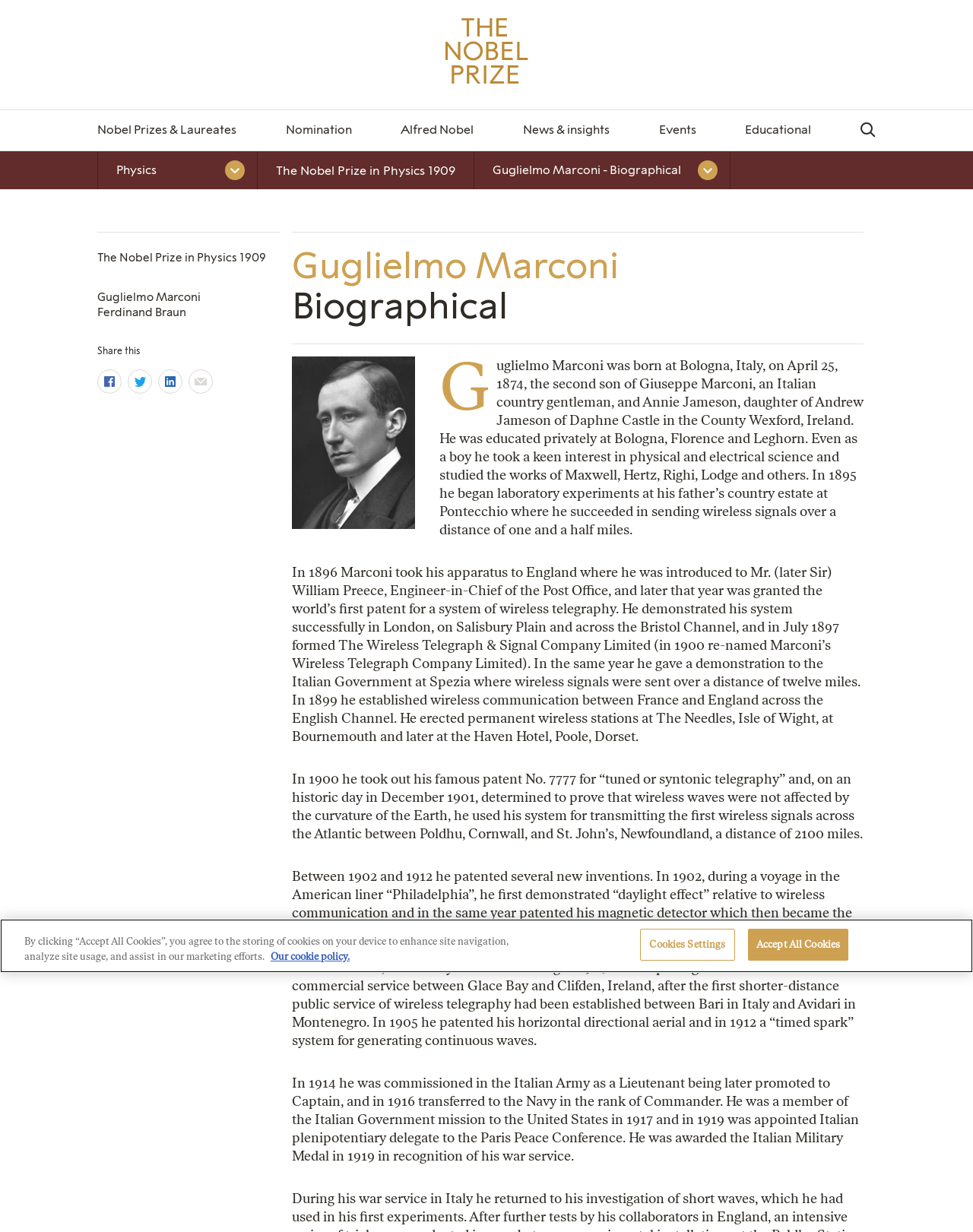Elaborate on the information and visuals displayed on the webpage.

This webpage is about Guglielmo Marconi, an Italian inventor and engineer who was awarded the Nobel Prize in Physics in 1909. At the top of the page, there is a logo of the Nobel Prize and a navigation menu with several options, including "Nobel Prizes & Laureates", "Nomination", "Alfred Nobel", "News & insights", "Events", "Educational", and "Close the search form". 

Below the navigation menu, there is a section with two buttons, "Physics" and "Guglielmo Marconi - Biographical", and a link to "The Nobel Prize in Physics 1909". 

The main content of the page is divided into several sections. The first section has a heading "The Nobel Prize in Physics 1909" and provides information about the award, including the names of the winners, Guglielmo Marconi and Karl Ferdinand Braun. 

The next section is a biographical sketch of Guglielmo Marconi, which includes his birthplace, education, and early interests in physical and electrical science. The text describes his experiments with wireless signals, his patents, and his demonstrations of wireless telegraphy in various locations, including England, Italy, and across the English Channel. 

There are four paragraphs of text in this section, each describing a different period in Marconi's life and work. The text is accompanied by an image of Marconi. 

At the bottom of the page, there is a footer section with links to share the content on social media, including Facebook, Twitter, LinkedIn, and Email. There is also a cookie banner with options to accept all cookies, customize cookie settings, or learn more about the cookie policy.